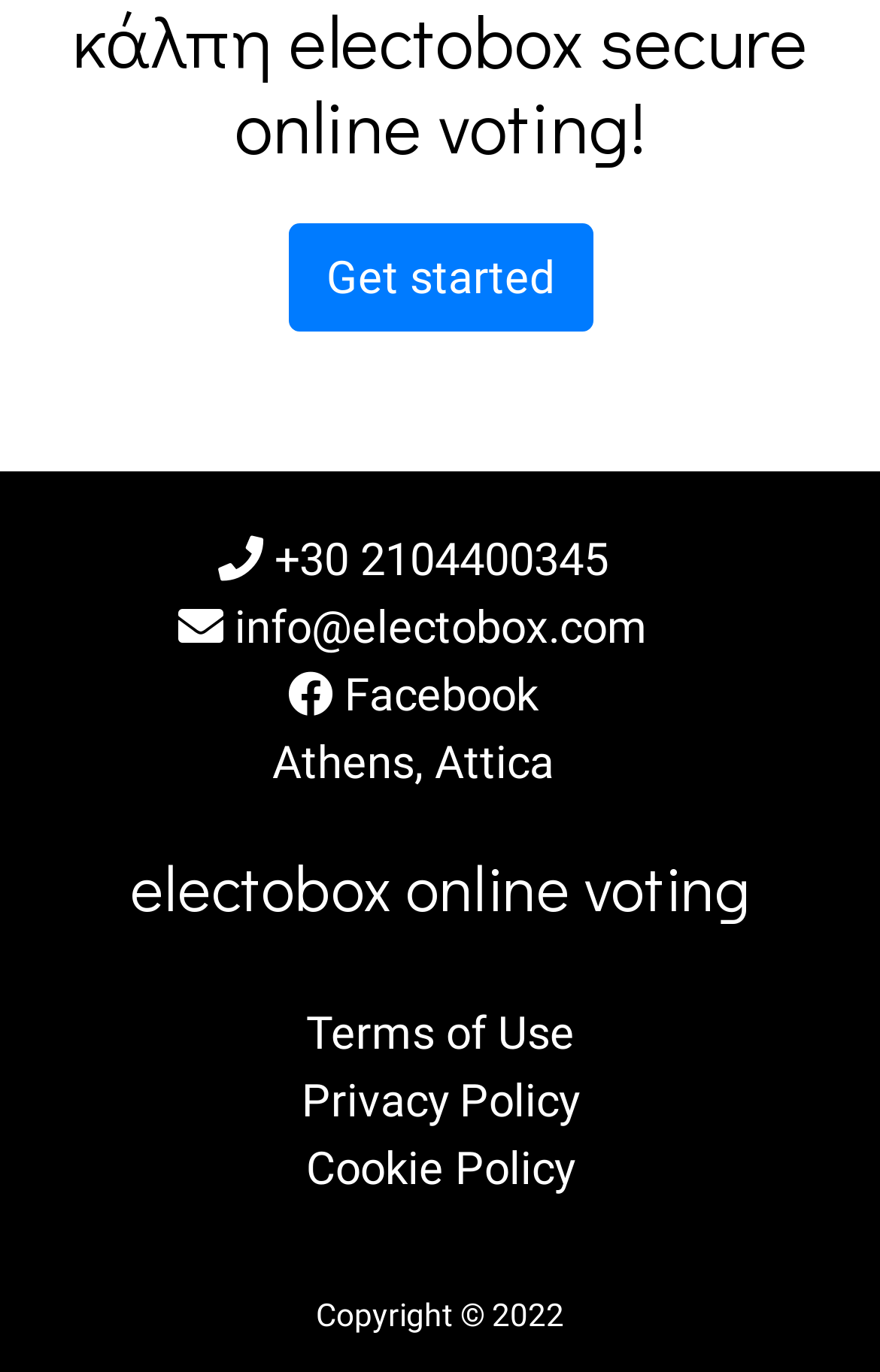Using the details in the image, give a detailed response to the question below:
What is the email address on the webpage?

I searched for a link that looks like an email address, and I found 'info@electobox.com', which is a typical format for an email address.